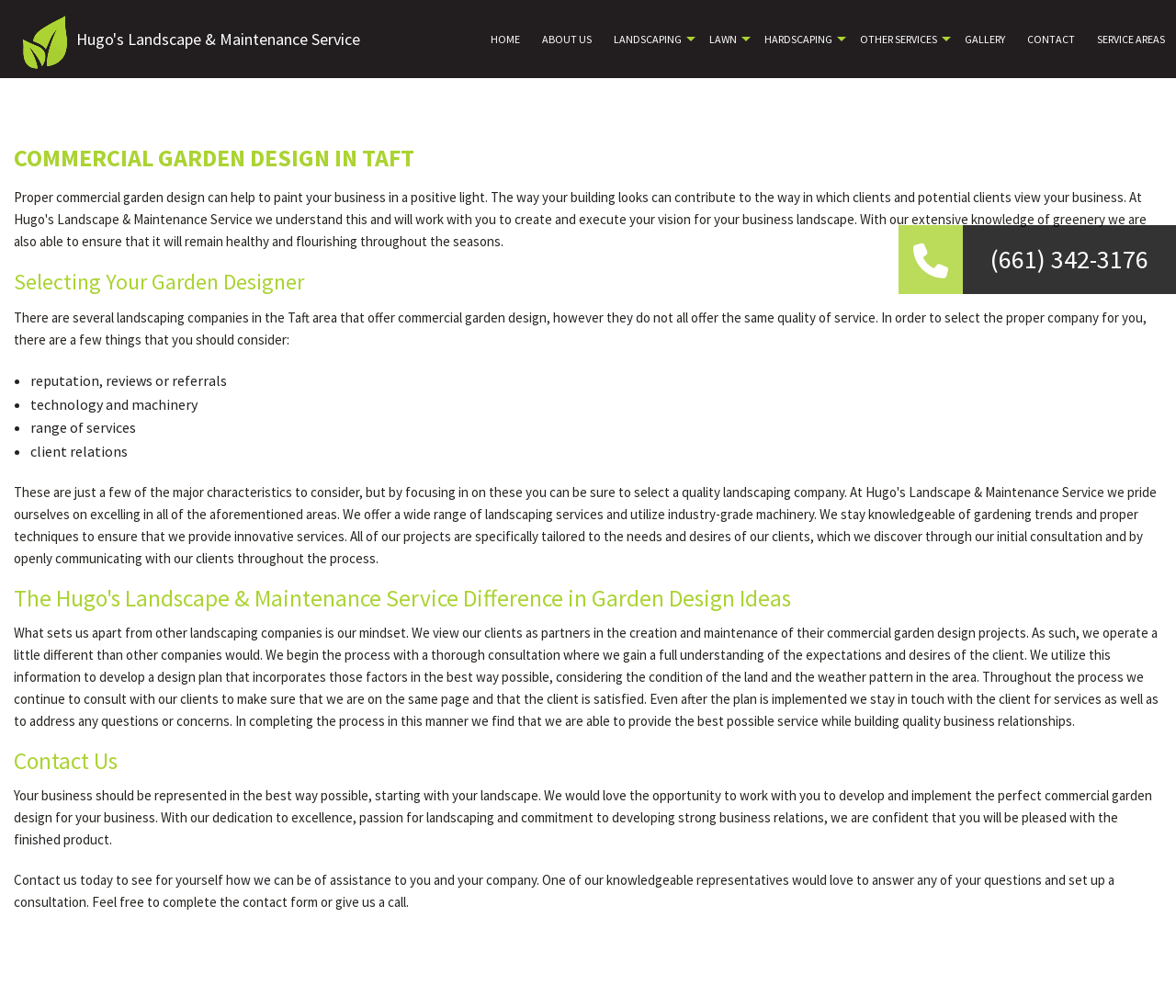Reply to the question with a single word or phrase:
What is the company name?

Hugo's Landscape & Maintenance Service